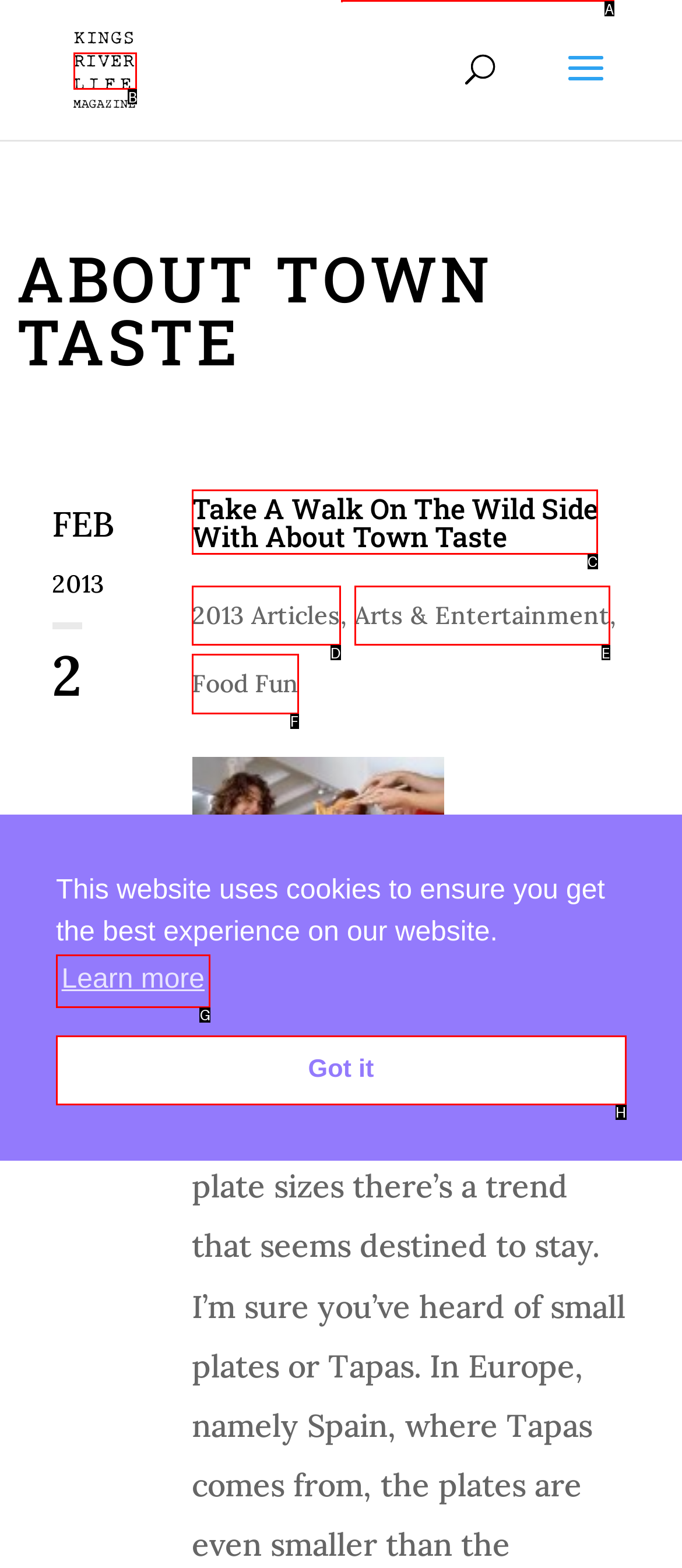Select the appropriate bounding box to fulfill the task: search for something Respond with the corresponding letter from the choices provided.

A